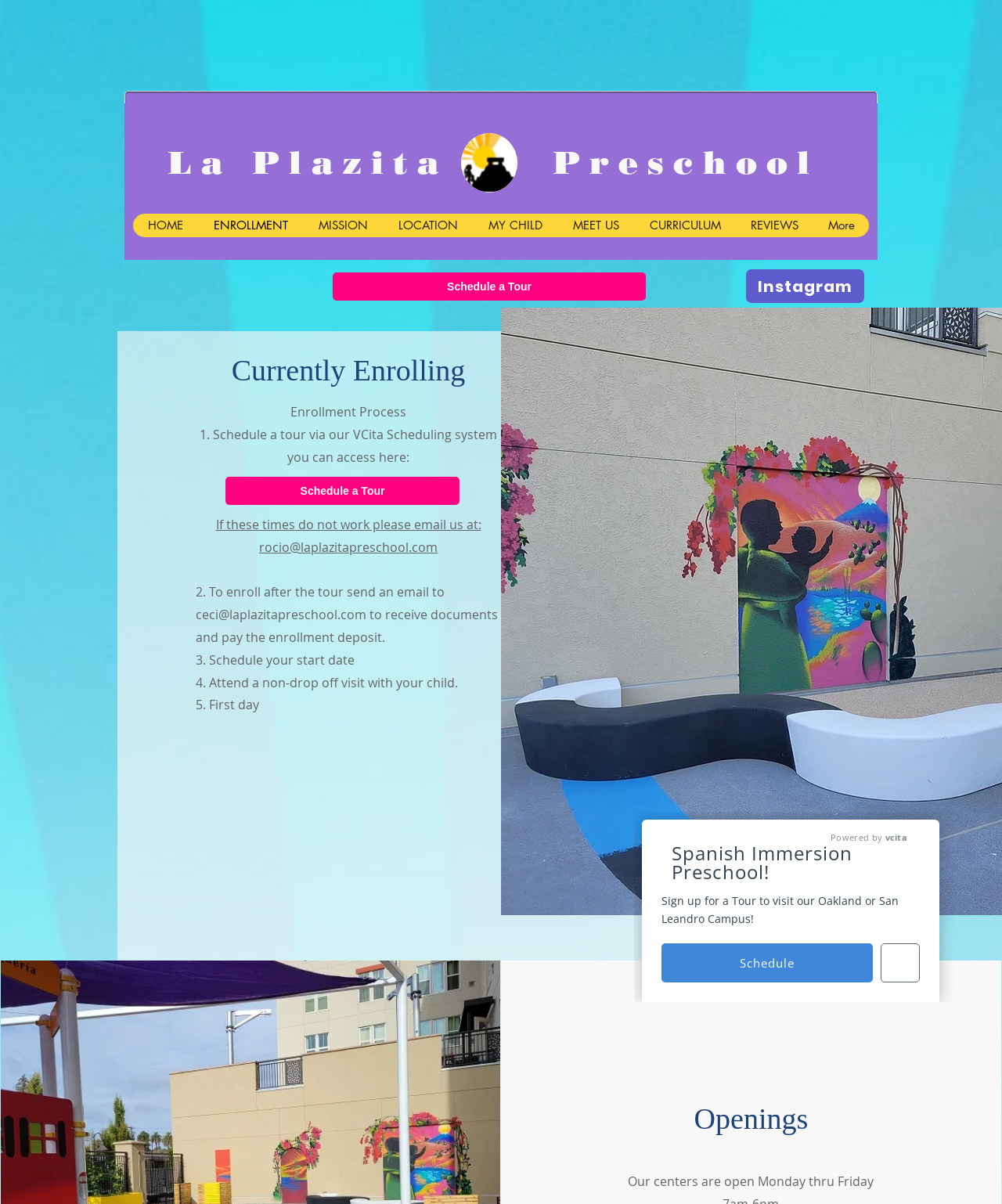Find the bounding box coordinates for the UI element that matches this description: "MEET US".

[0.556, 0.178, 0.633, 0.197]